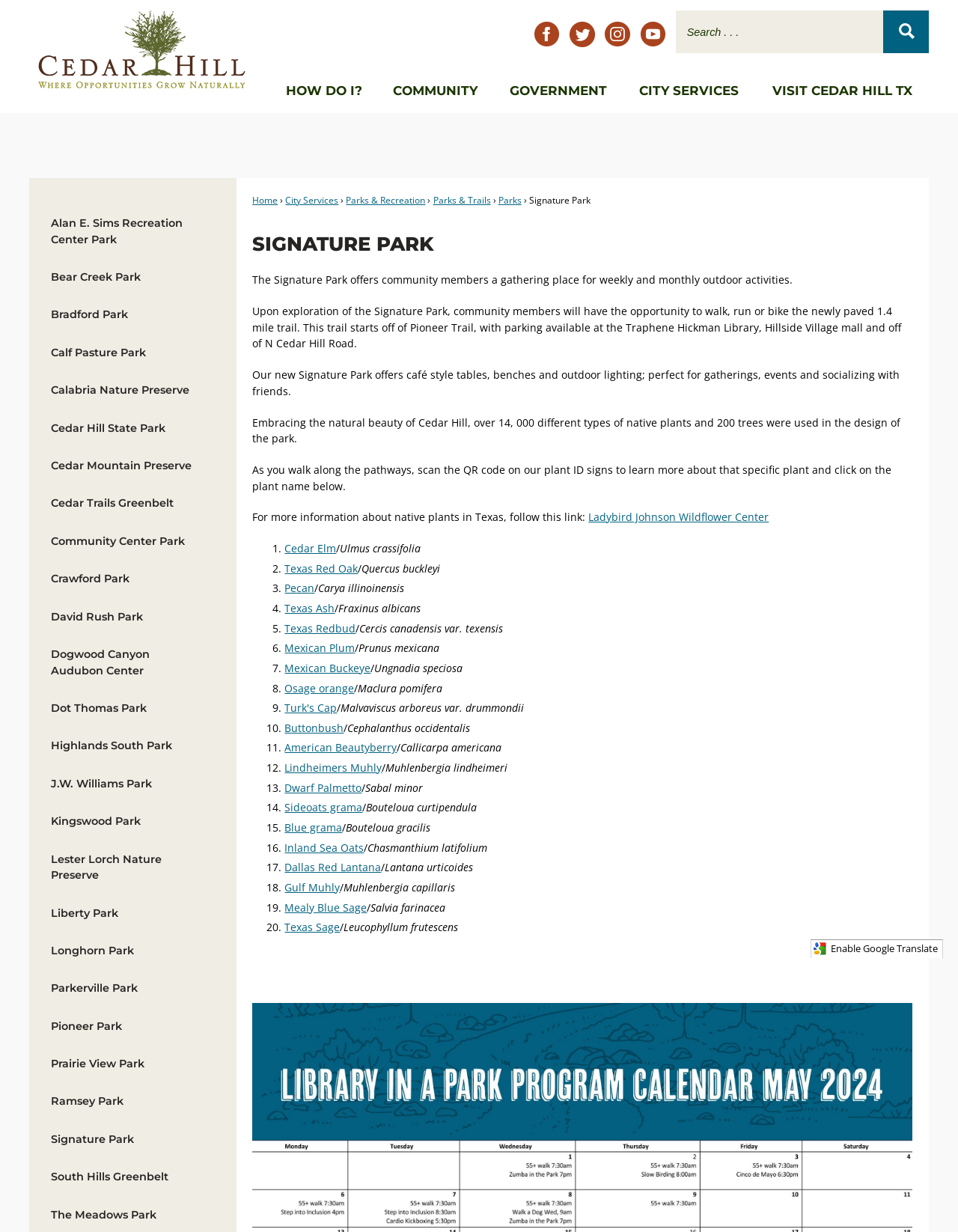Please identify the bounding box coordinates of the region to click in order to complete the task: "Visit the 'Facebook' page". The coordinates must be four float numbers between 0 and 1, specified as [left, top, right, bottom].

[0.553, 0.017, 0.589, 0.038]